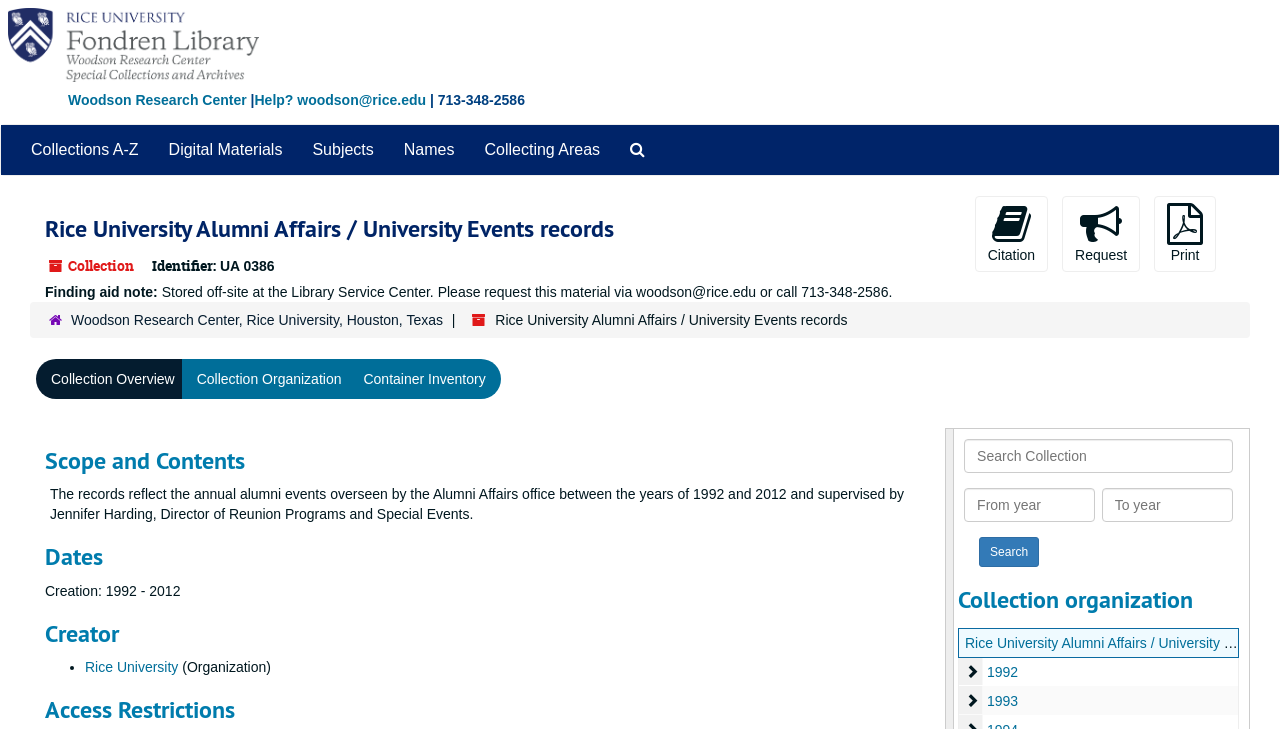Determine the bounding box of the UI component based on this description: "Collection Overview". The bounding box coordinates should be four float values between 0 and 1, i.e., [left, top, right, bottom].

[0.028, 0.492, 0.148, 0.547]